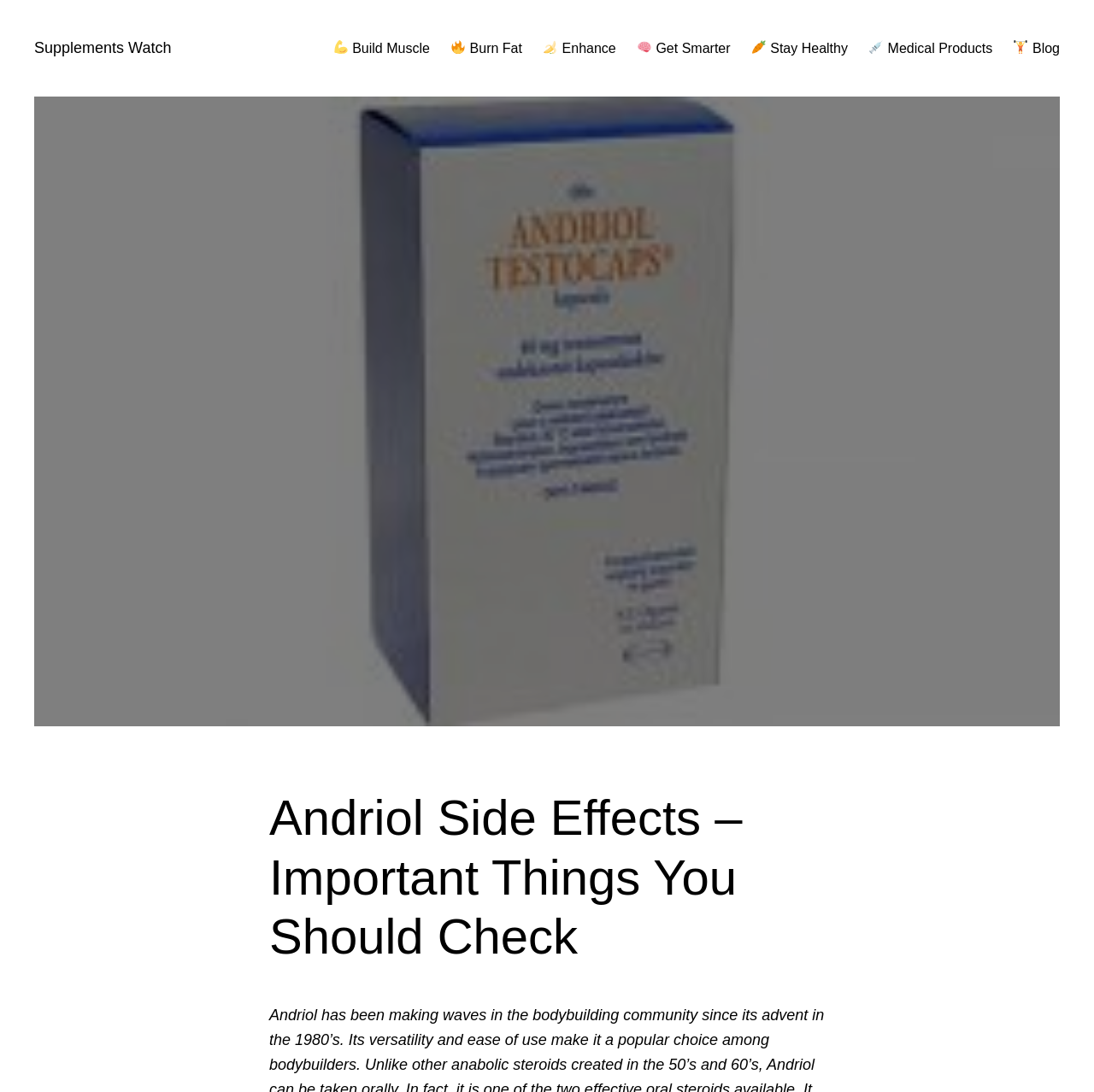Determine the bounding box for the described UI element: "Get Smarter".

[0.582, 0.034, 0.668, 0.054]